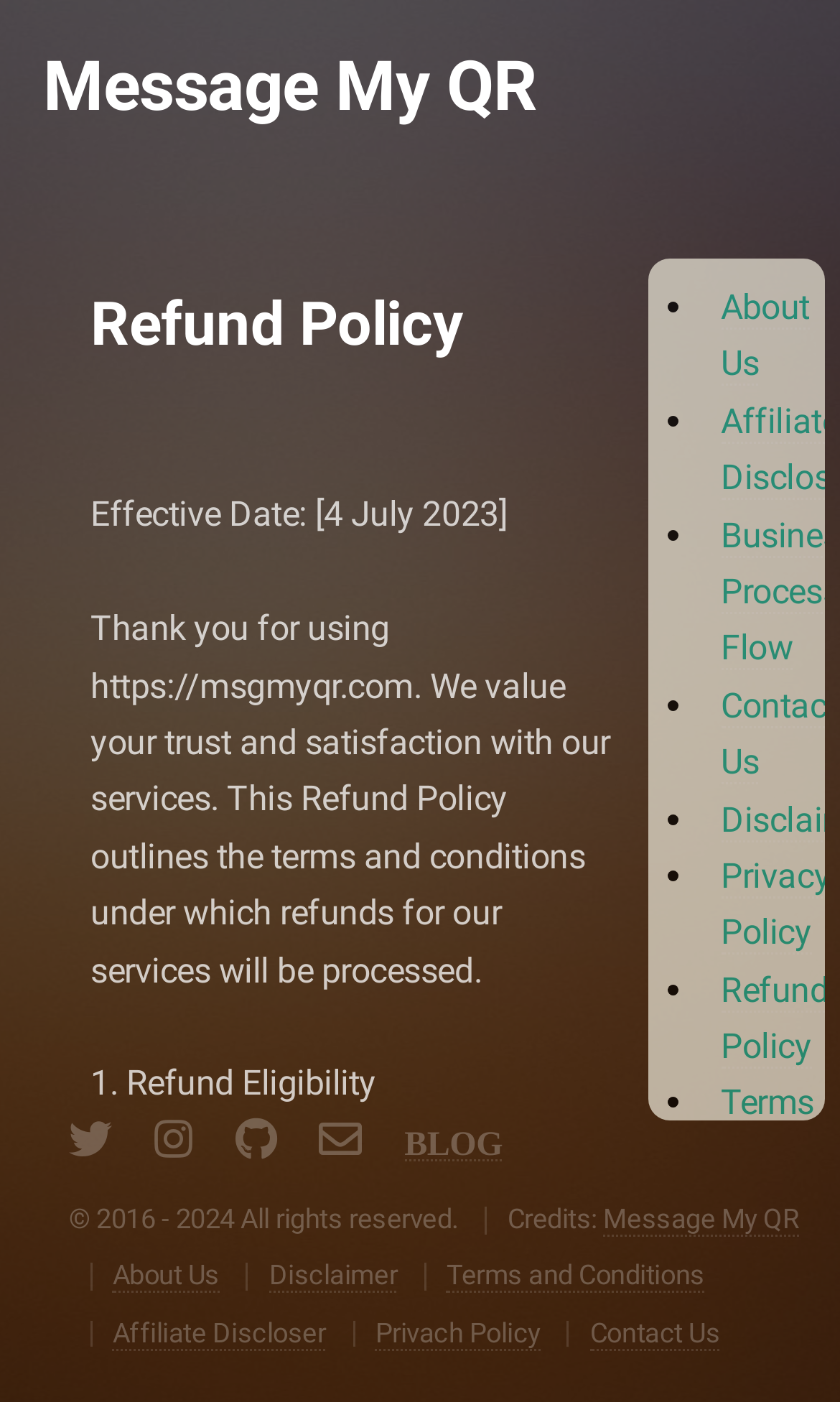Provide the bounding box coordinates of the UI element this sentence describes: "BLOG".

[0.481, 0.803, 0.598, 0.829]